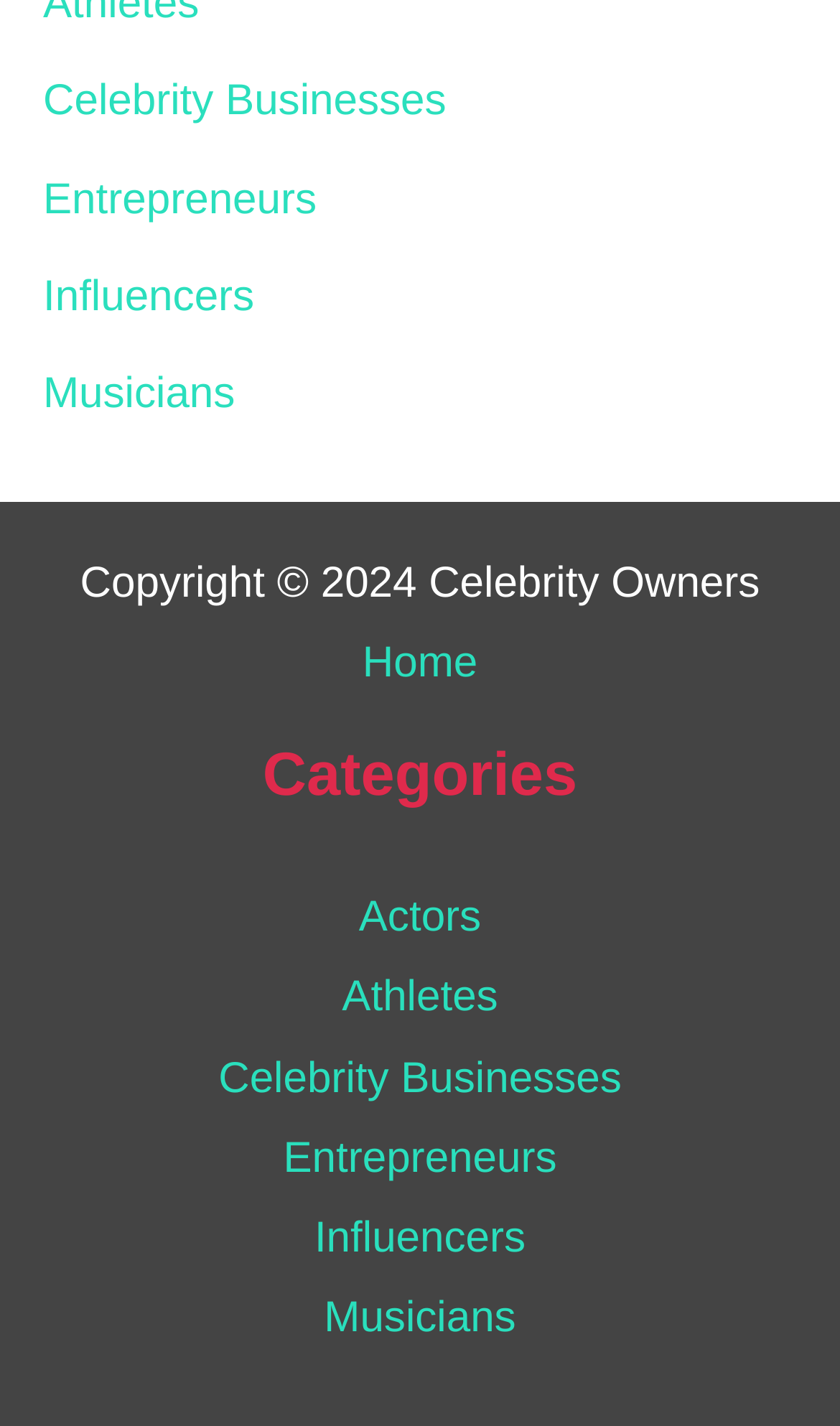Please specify the coordinates of the bounding box for the element that should be clicked to carry out this instruction: "Search for something". The coordinates must be four float numbers between 0 and 1, formatted as [left, top, right, bottom].

None